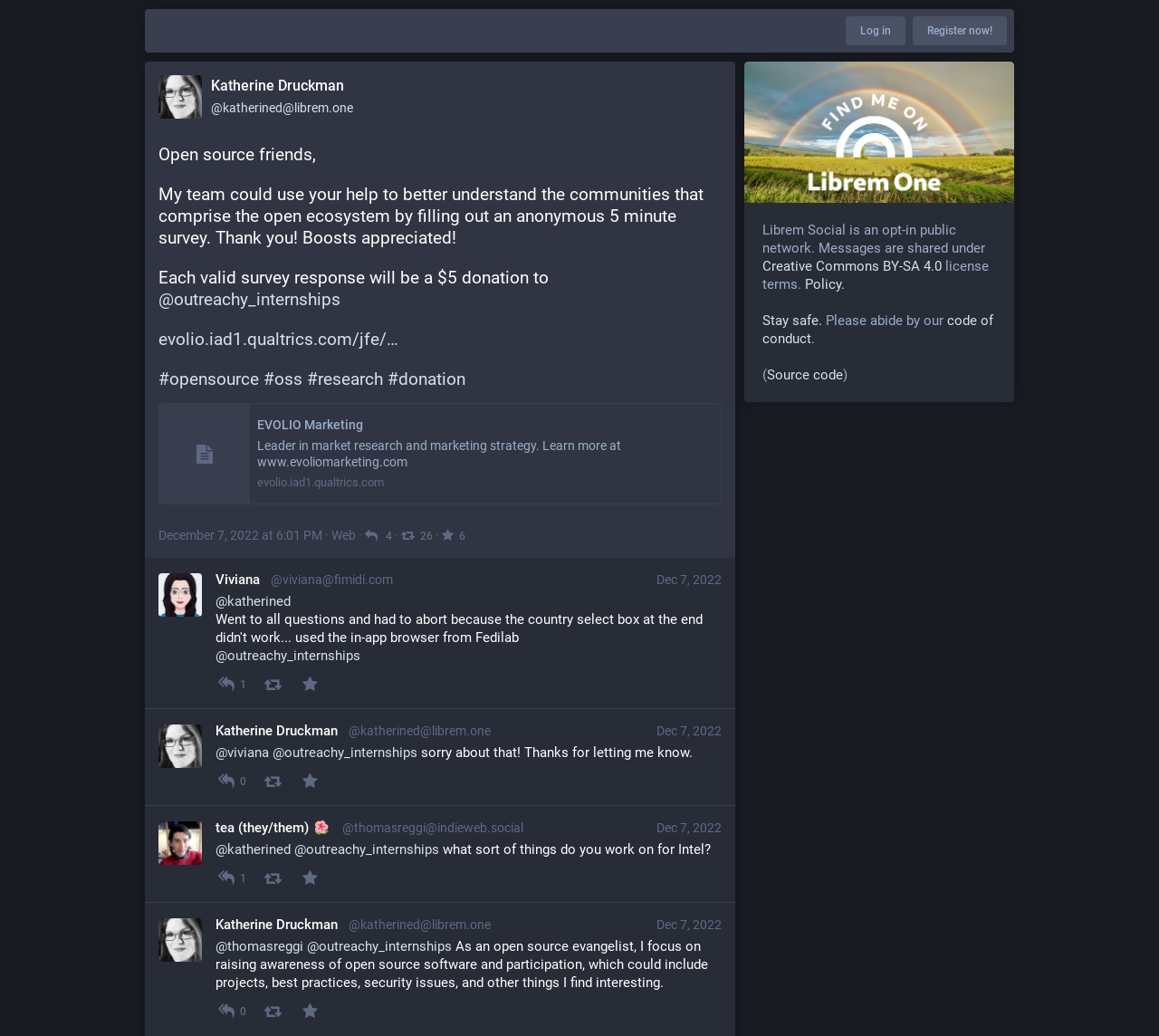Please specify the bounding box coordinates of the clickable region necessary for completing the following instruction: "Visit the website of EVOLIO Marketing". The coordinates must consist of four float numbers between 0 and 1, i.e., [left, top, right, bottom].

[0.137, 0.33, 0.623, 0.427]